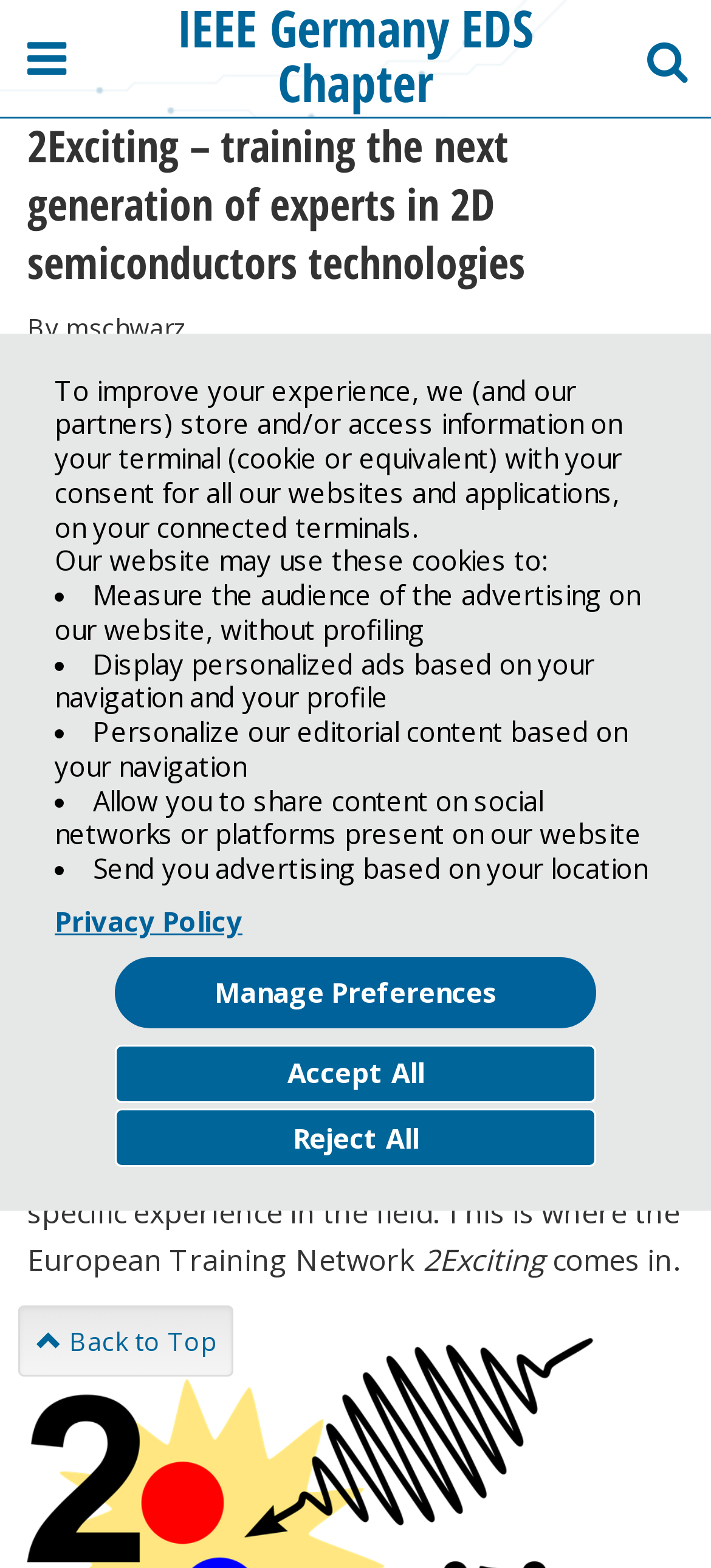Identify the bounding box coordinates of the HTML element based on this description: "Manage Preferences".

[0.162, 0.61, 0.838, 0.656]